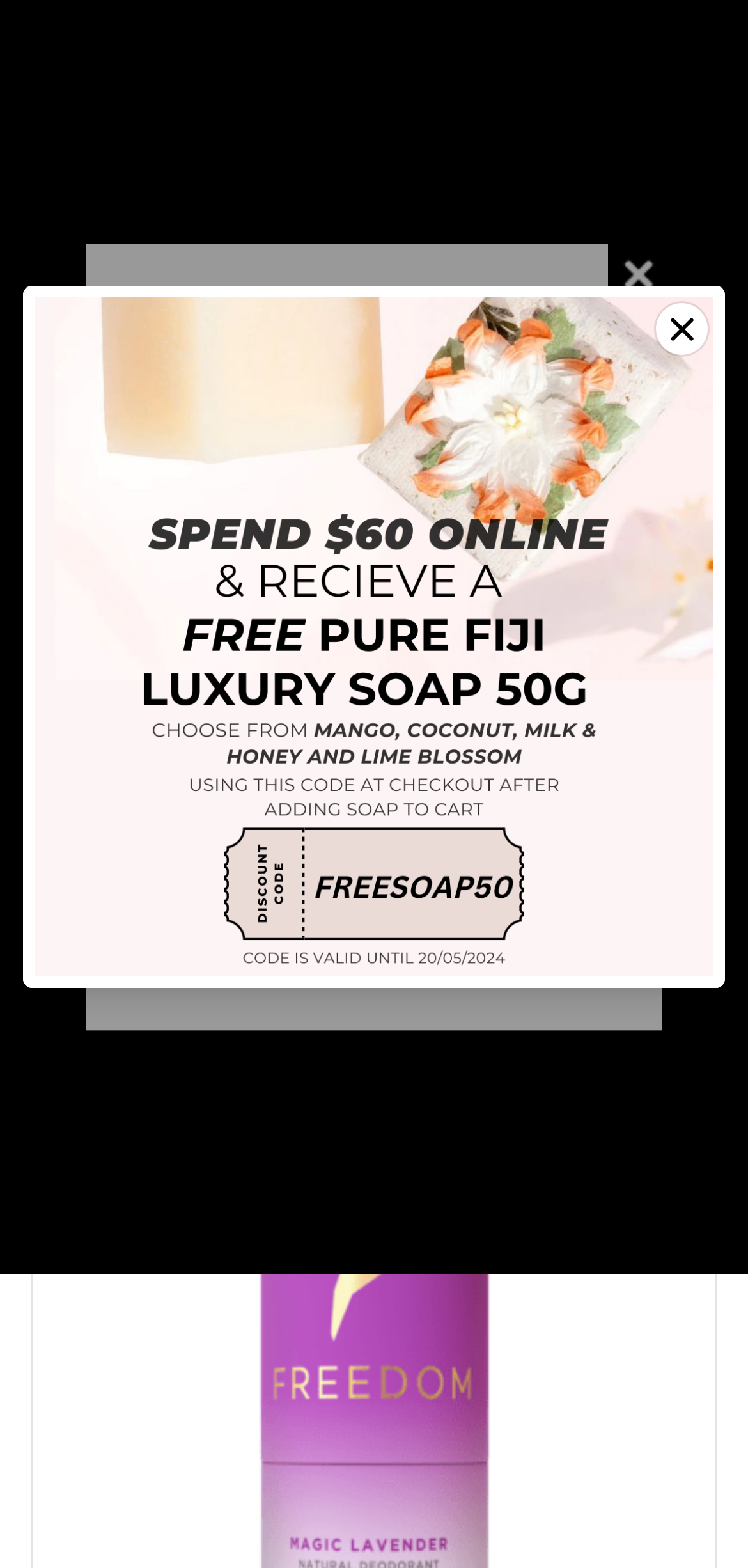What is the button below the textbox?
Could you give a comprehensive explanation in response to this question?

I found the answer by looking at the button with the text 'SEND' which is located below the textbox with the label 'Email address'.